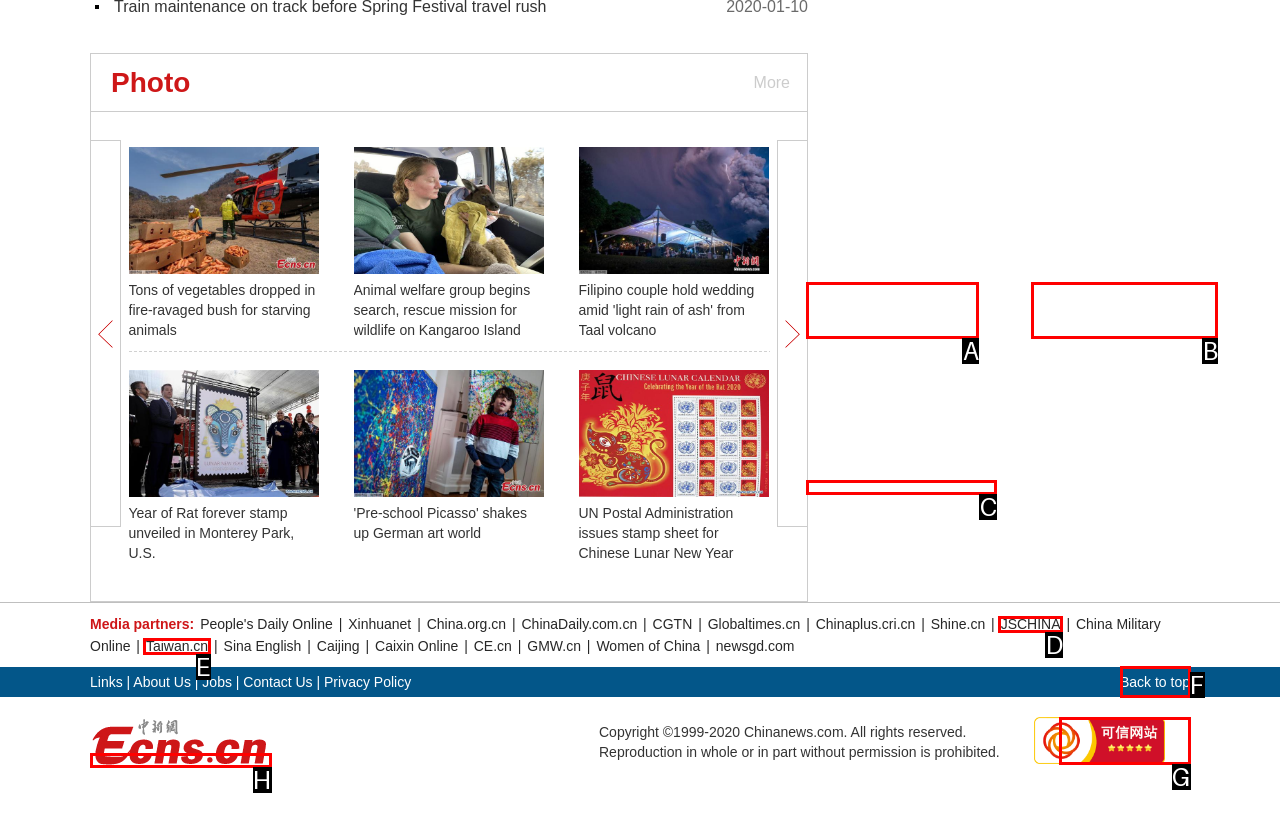Find the correct option to complete this instruction: Click on 'Back to top'. Reply with the corresponding letter.

F